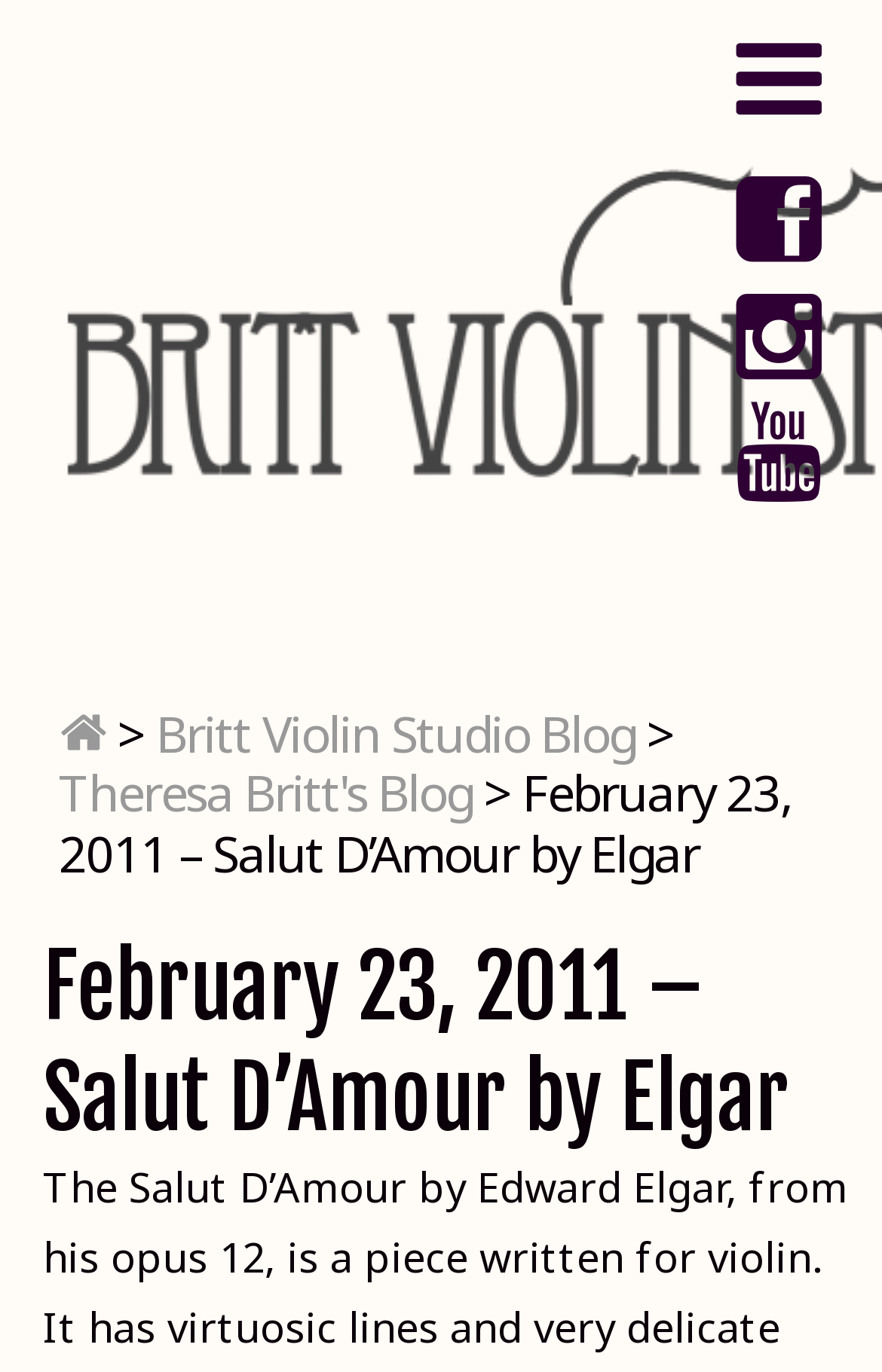How many links are there in the top-right corner?
Respond to the question with a single word or phrase according to the image.

4